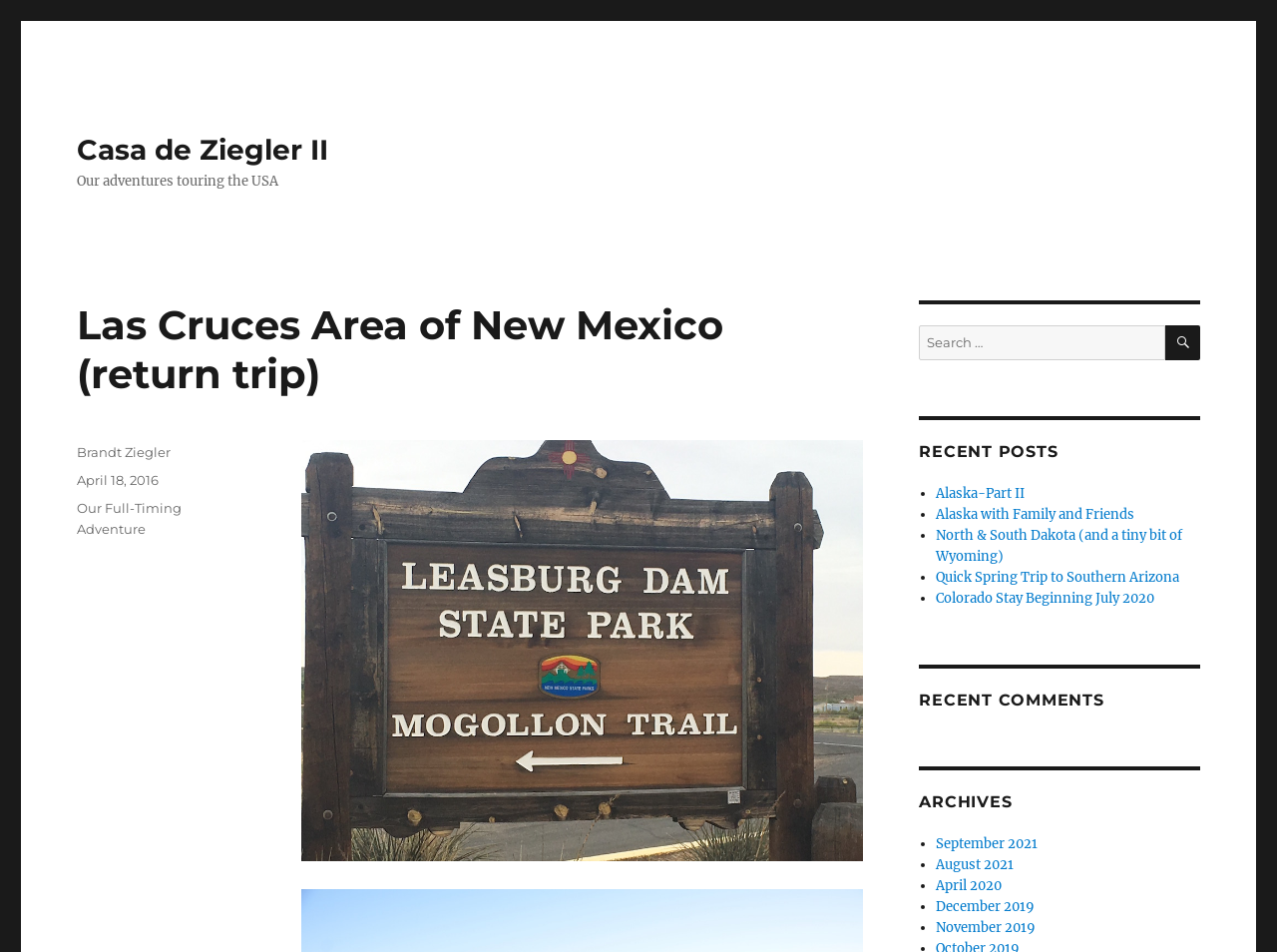Examine the image carefully and respond to the question with a detailed answer: 
How many recent posts are listed?

I counted the number of list markers and links under the 'RECENT POSTS' heading, and found that there are 5 recent posts listed.